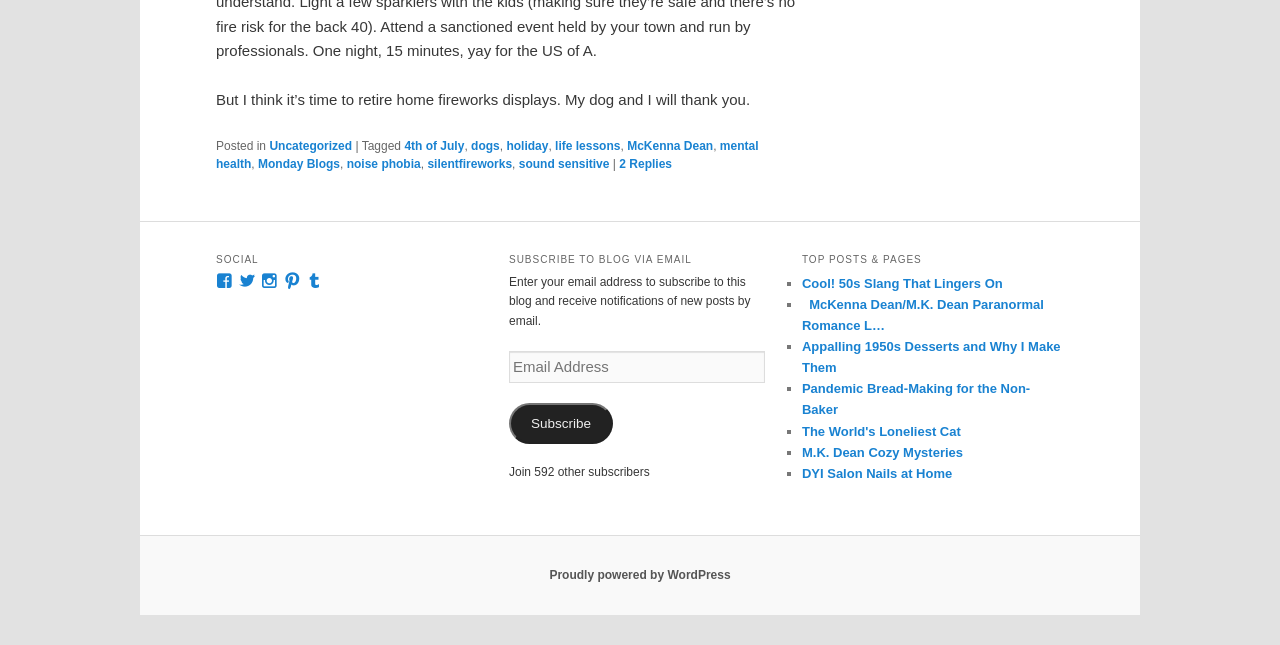Locate the bounding box coordinates of the item that should be clicked to fulfill the instruction: "View McKenna Dean/M.K. Dean Paranormal Romance L…".

[0.627, 0.46, 0.816, 0.516]